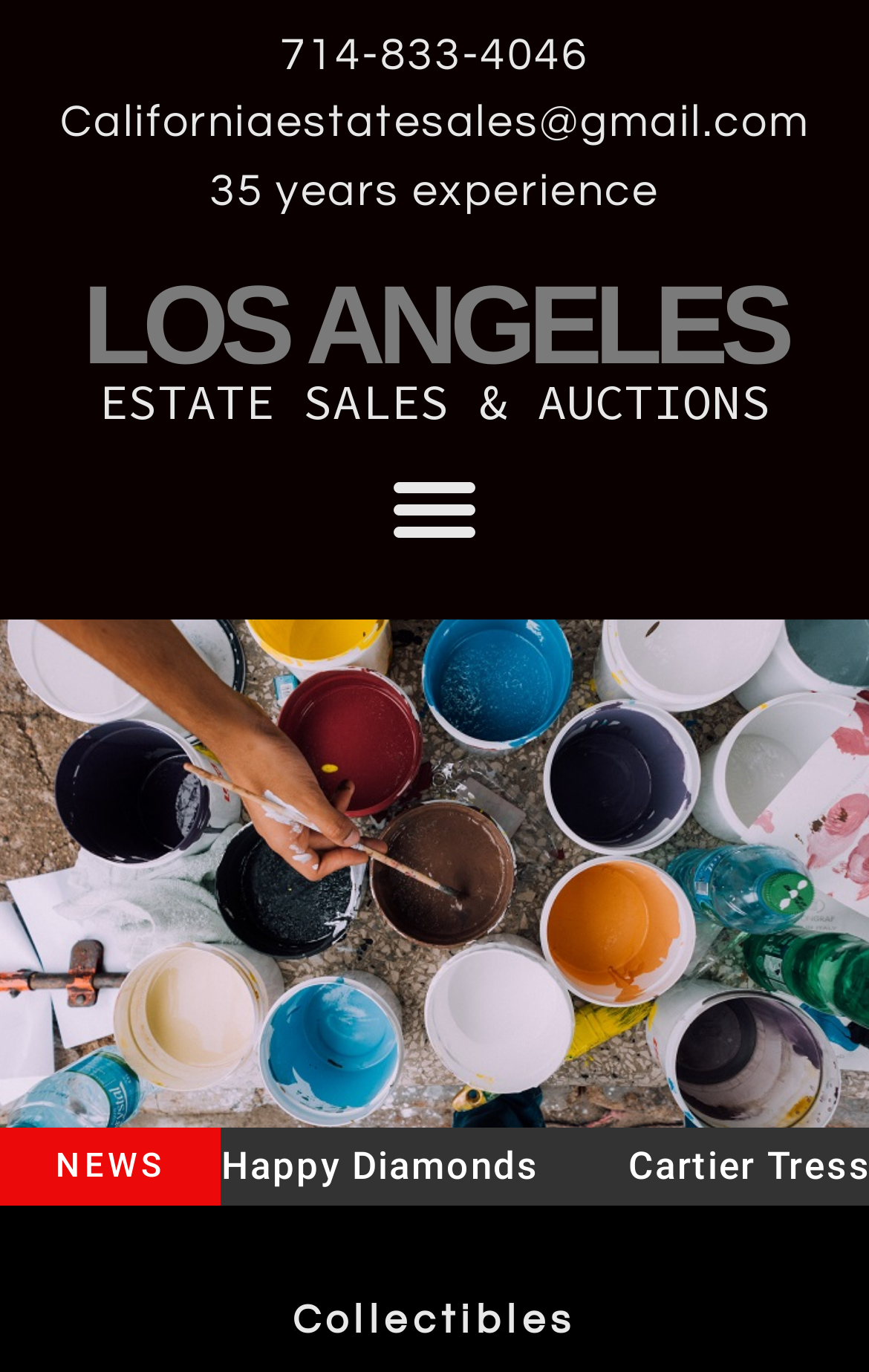Identify the main title of the webpage and generate its text content.

Celebrity Art Wanted